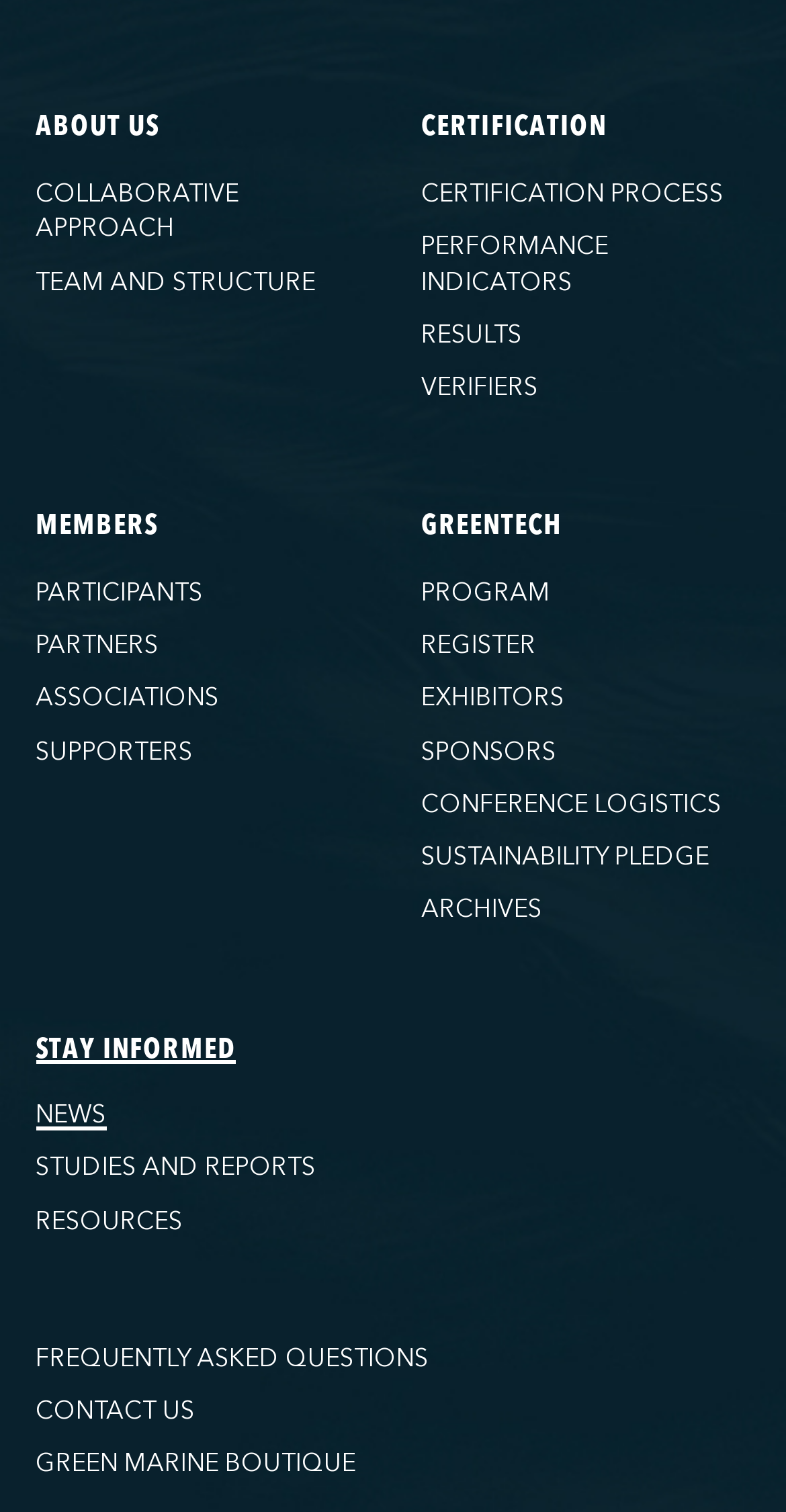How many categories of members are listed?
Based on the screenshot, answer the question with a single word or phrase.

5